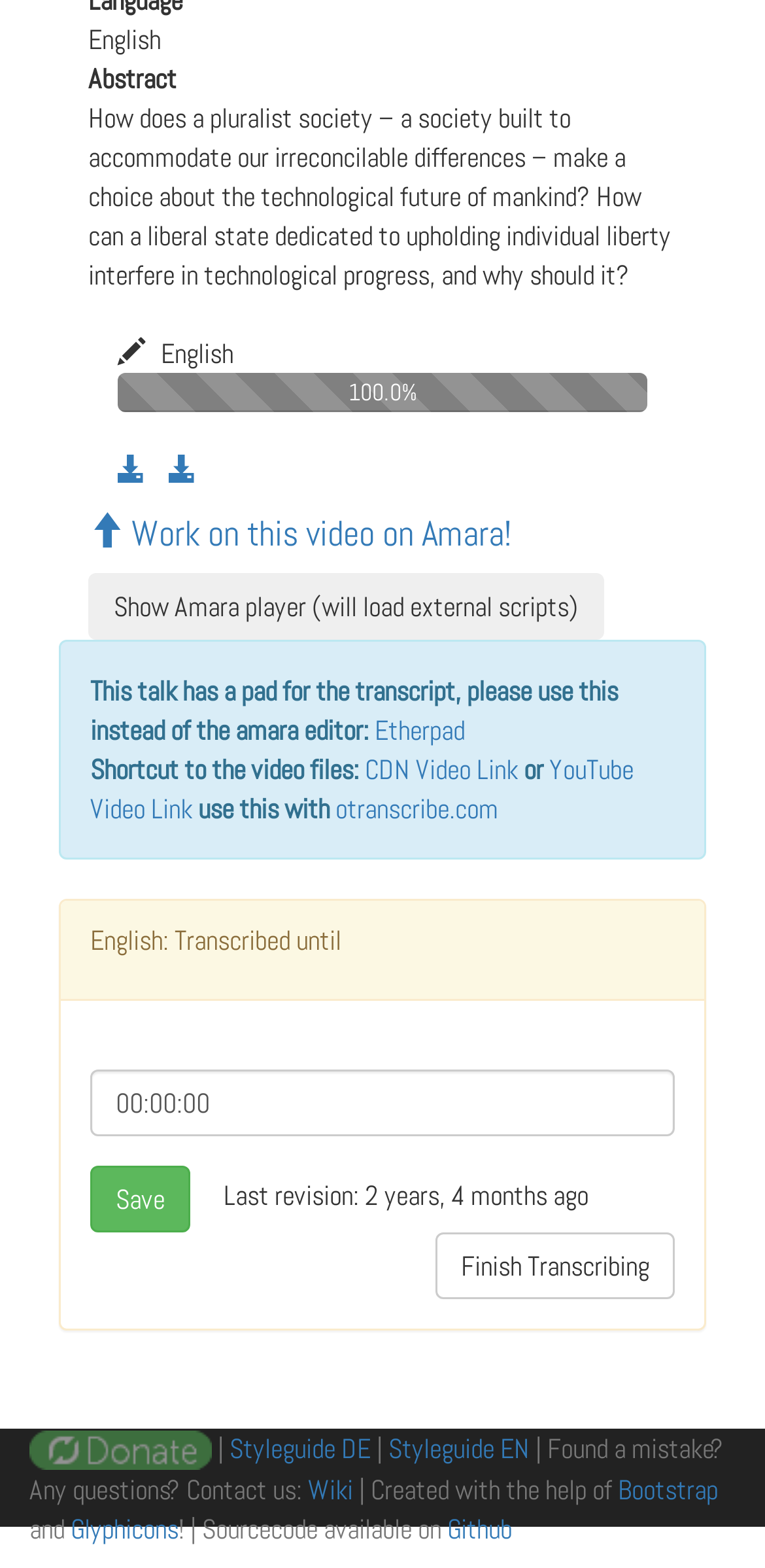Using the information shown in the image, answer the question with as much detail as possible: What is the alternative platform suggested for transcription?

The question can be answered by looking at the alert message which suggests using Etherpad for transcription and also provides a shortcut to the video files, and further suggests using otranscribe.com with the video link.